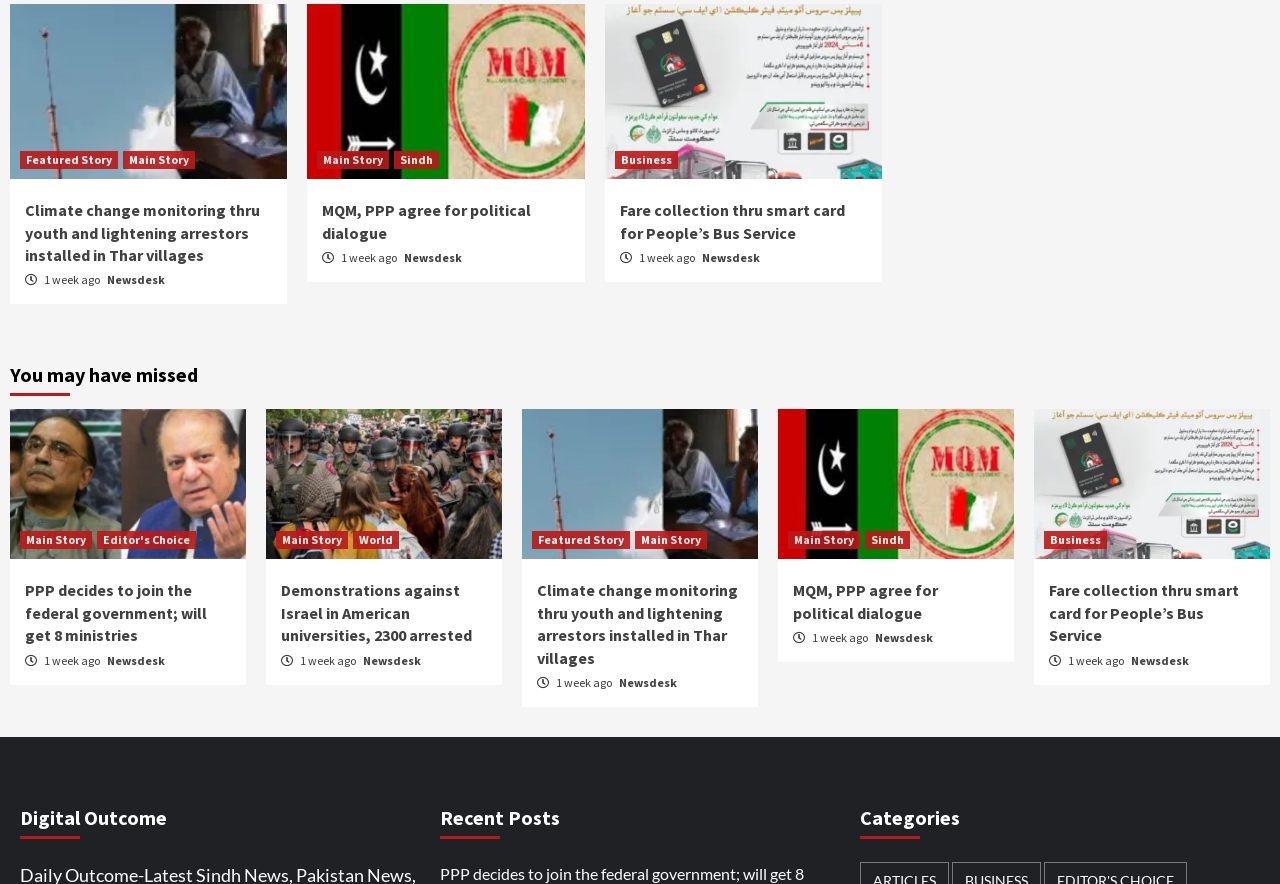Please identify the bounding box coordinates of the element's region that needs to be clicked to fulfill the following instruction: "Browse the 'You may have missed' section". The bounding box coordinates should consist of four float numbers between 0 and 1, i.e., [left, top, right, bottom].

[0.008, 0.401, 0.992, 0.463]